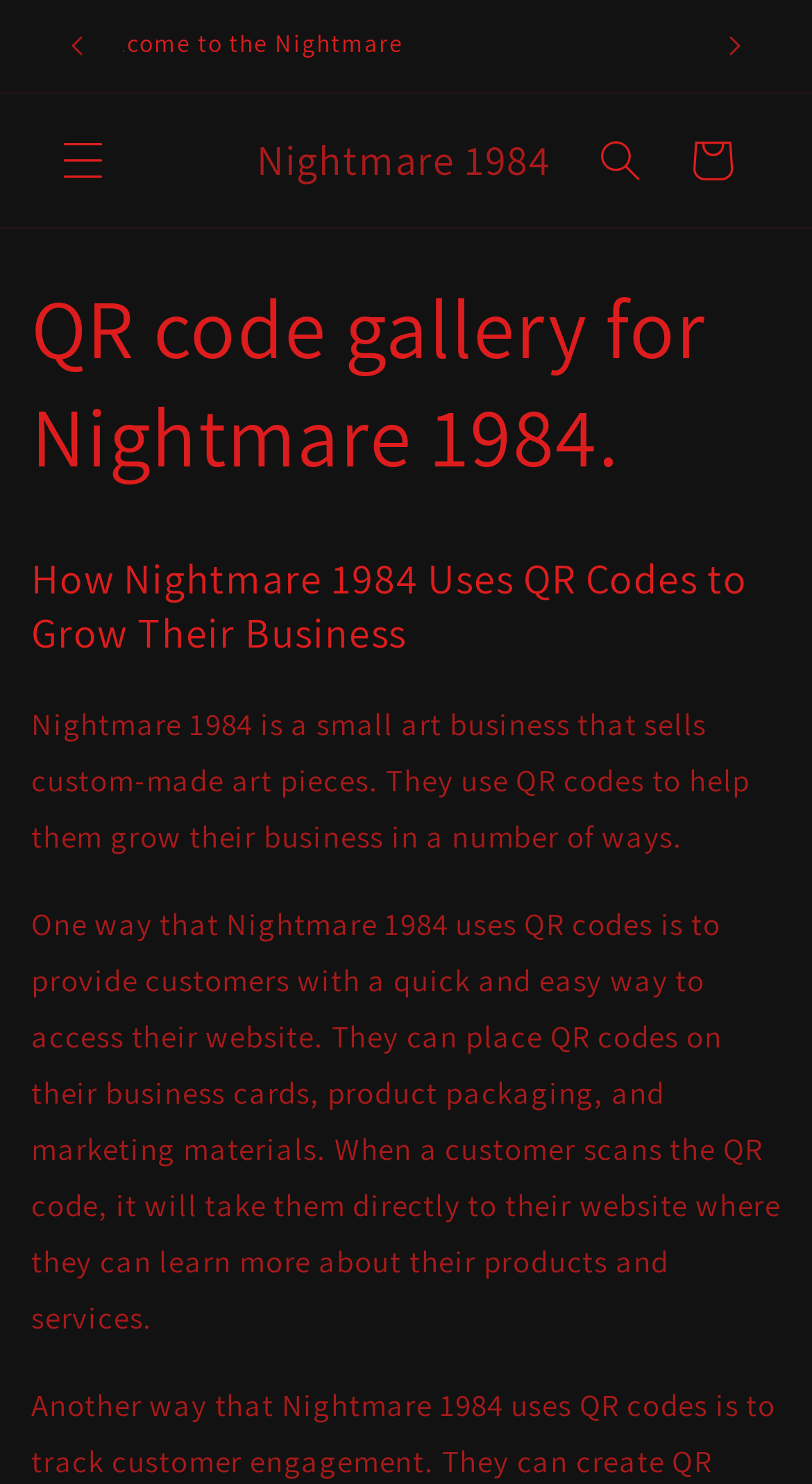What is the purpose of QR codes for Nightmare 1984?
Please respond to the question with a detailed and thorough explanation.

I found the answer by reading the static text that describes how Nightmare 1984 uses QR codes to help them grow their business in a number of ways.